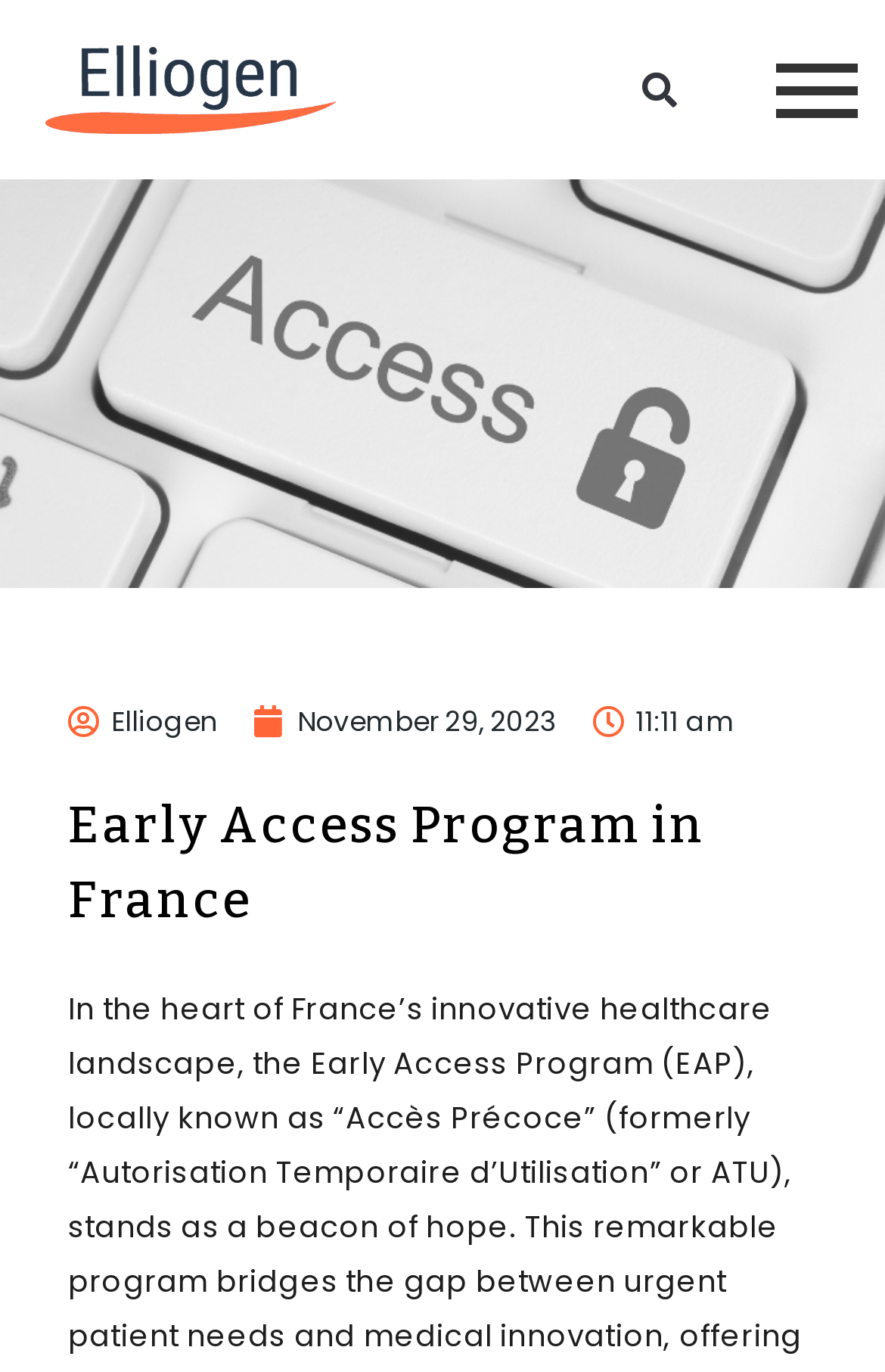Using the format (top-left x, top-left y, bottom-right x, bottom-right y), provide the bounding box coordinates for the described UI element. All values should be floating point numbers between 0 and 1: November 29, 2023

[0.287, 0.512, 0.628, 0.542]